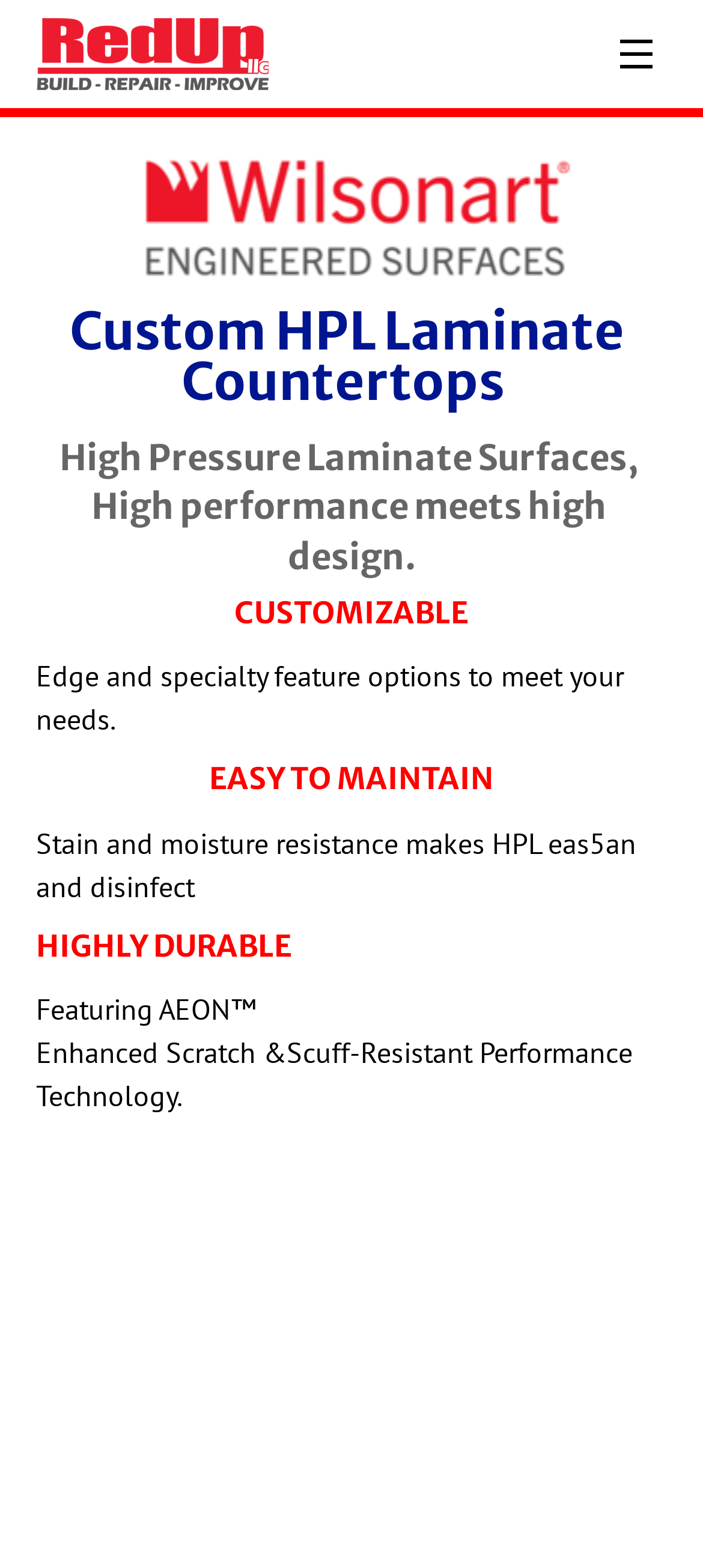What is the benefit of HPL in terms of maintenance?
Using the image as a reference, deliver a detailed and thorough answer to the question.

The benefit of HPL in terms of maintenance is that it is easy to maintain, as stated in the heading 'EASY TO MAINTAIN' and described as 'Stain and moisture resistance makes HPL easy to clean and disinfect'.